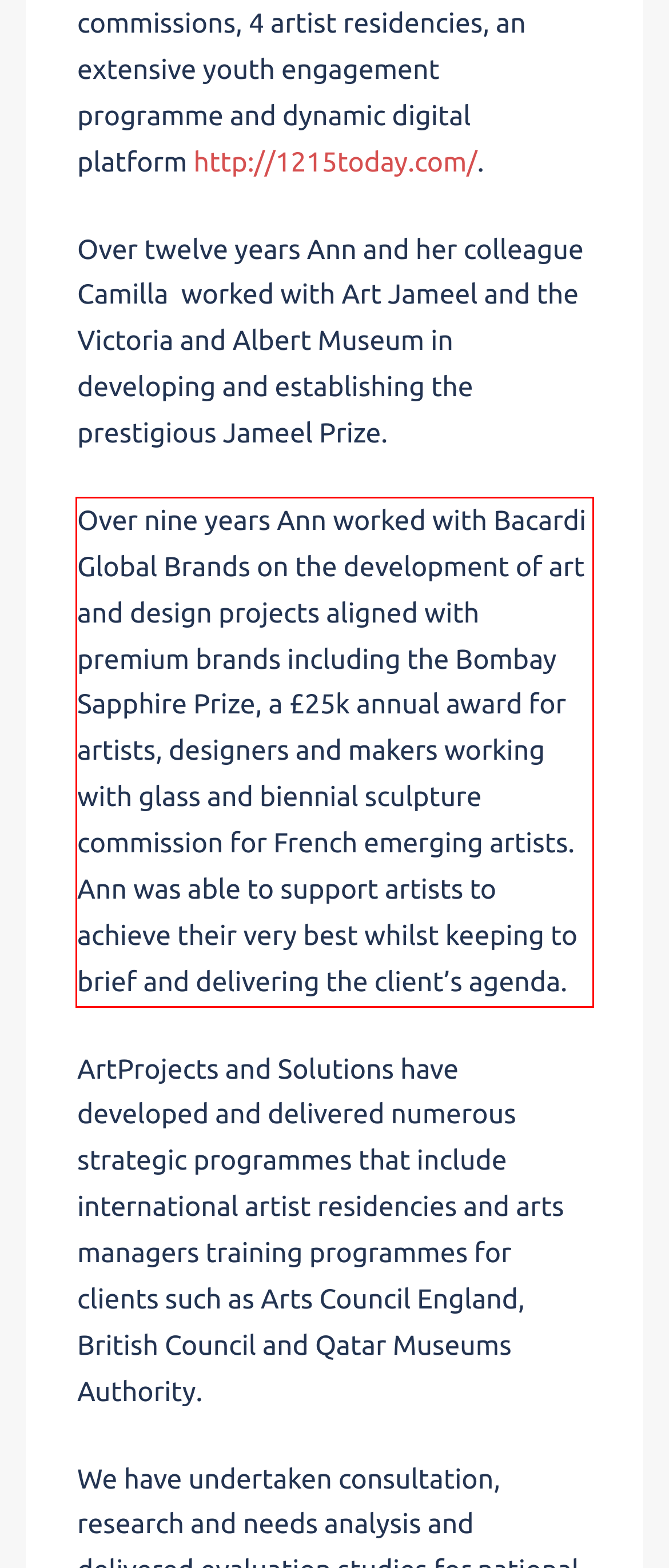In the given screenshot, locate the red bounding box and extract the text content from within it.

Over nine years Ann worked with Bacardi Global Brands on the development of art and design projects aligned with premium brands including the Bombay Sapphire Prize, a £25k annual award for artists, designers and makers working with glass and biennial sculpture commission for French emerging artists. Ann was able to support artists to achieve their very best whilst keeping to brief and delivering the client’s agenda.